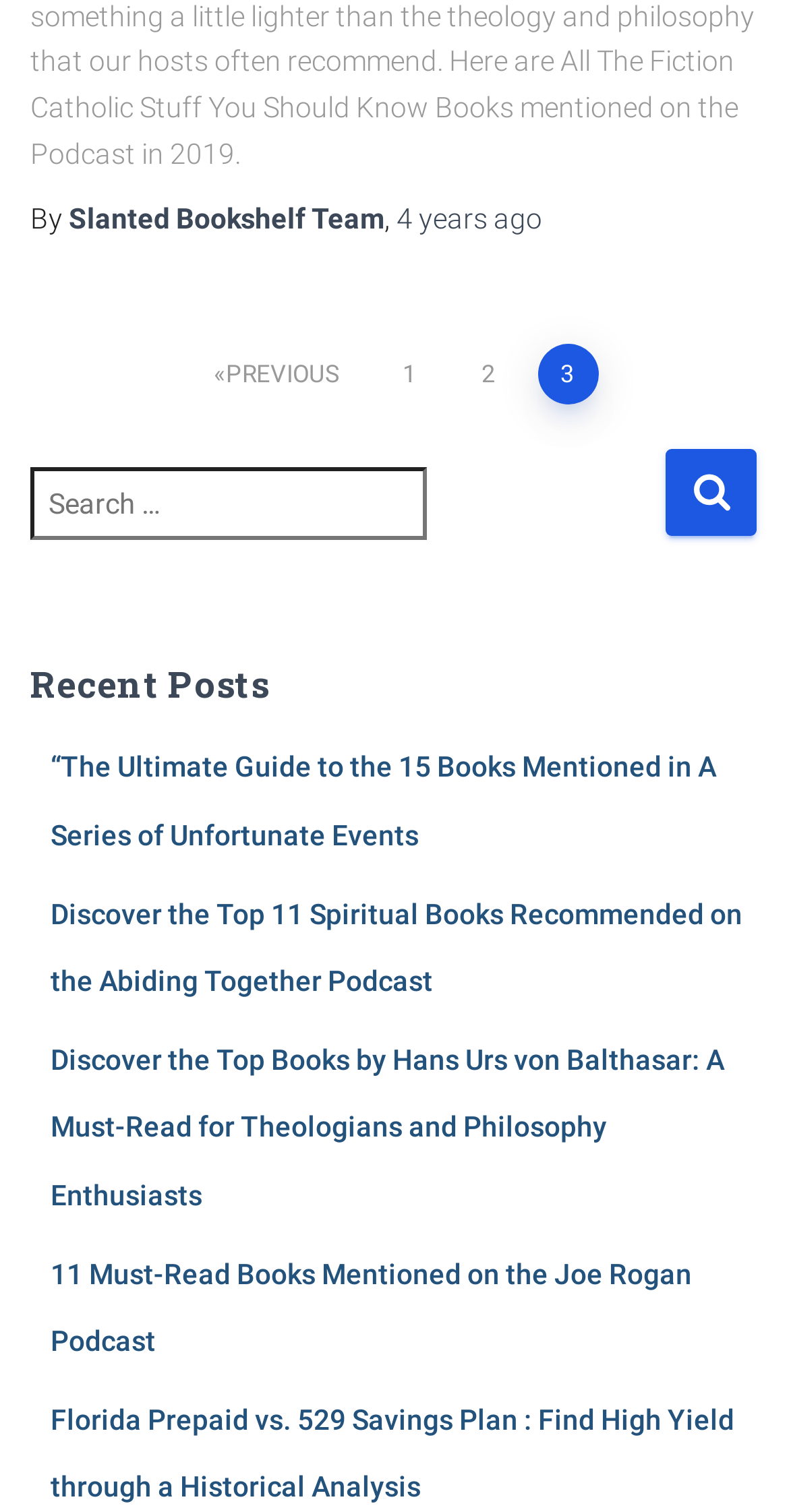Select the bounding box coordinates of the element I need to click to carry out the following instruction: "Search for specific posts".

[0.038, 0.309, 0.541, 0.357]